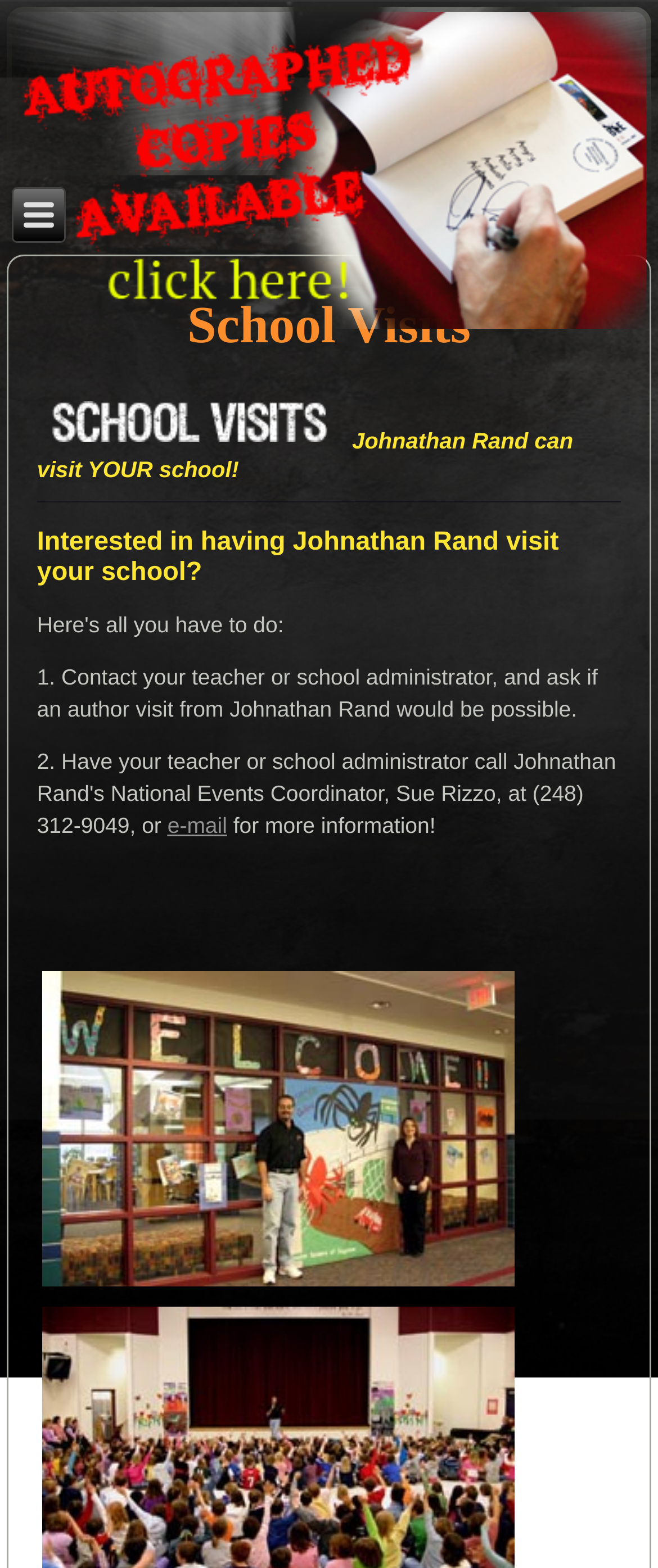Create an elaborate caption that covers all aspects of the webpage.

The webpage is about American Chillers, a series of books by Johnathan Rand, with a focus on school visits. At the top left, there is a link to a signed copy of a book, accompanied by a small image. Below this, there is a heading that reads "School Visits" in a prominent font. 

To the right of the "School Visits" heading, there is a smaller heading that says "content title_school-visits" with an image beside it. Next to this, there is a small amount of whitespace, followed by a heading that reads "Johnathan Rand can visit YOUR school!" in a slightly smaller font.

Below this, there is another heading that asks "Interested in having Johnathan Rand visit your school?" in a similar font size. The answer to this question is provided in a paragraph of text that explains the steps to take, including contacting a teacher or school administrator. This text is accompanied by a link to an email address for more information.

At the bottom of the page, there is a large image that takes up about half of the width of the page. Above this image, there is a small amount of whitespace, and then a few lines of empty space.